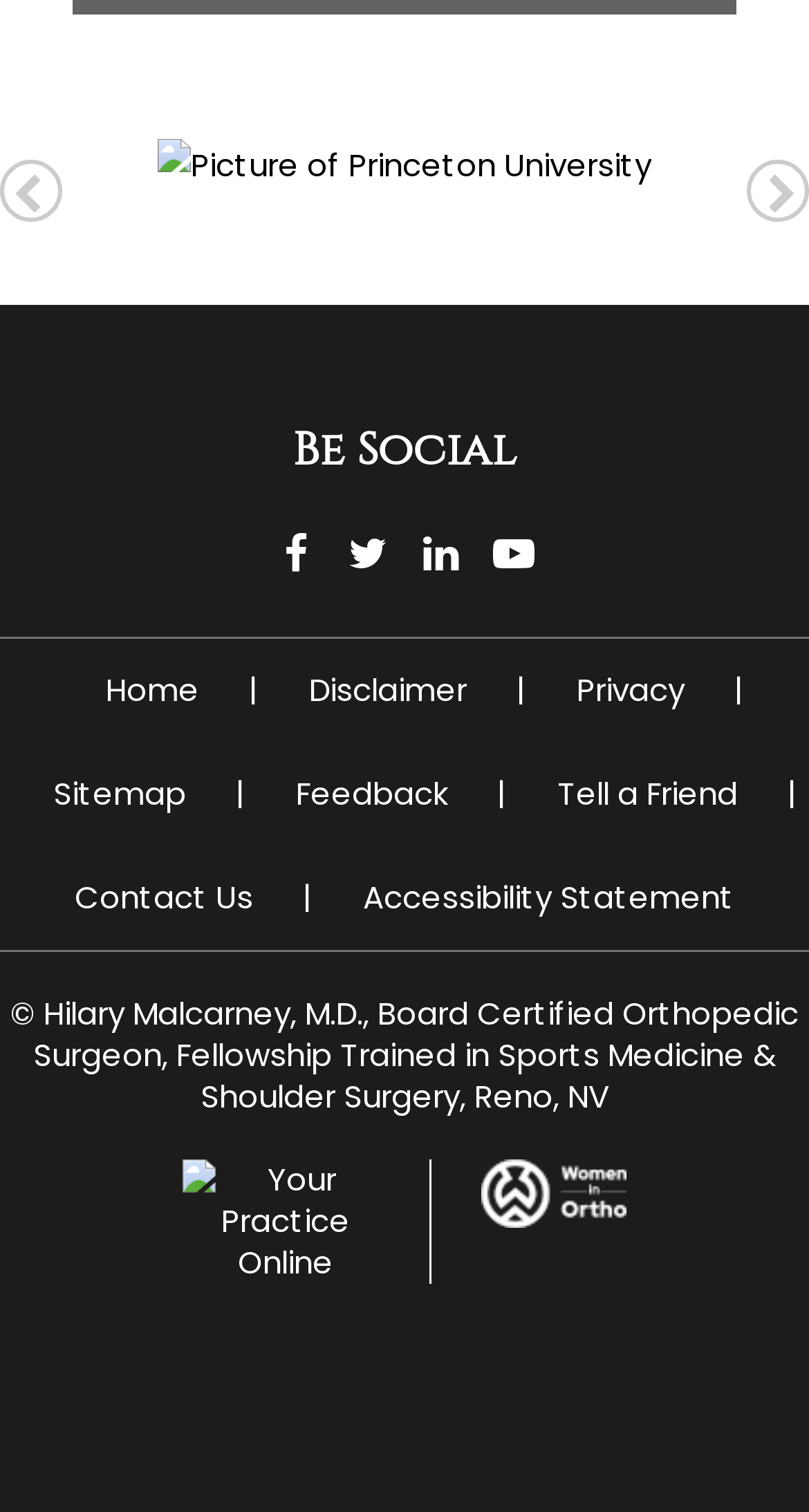Could you find the bounding box coordinates of the clickable area to complete this instruction: "Follow Dr on Facebook"?

[0.321, 0.353, 0.41, 0.394]